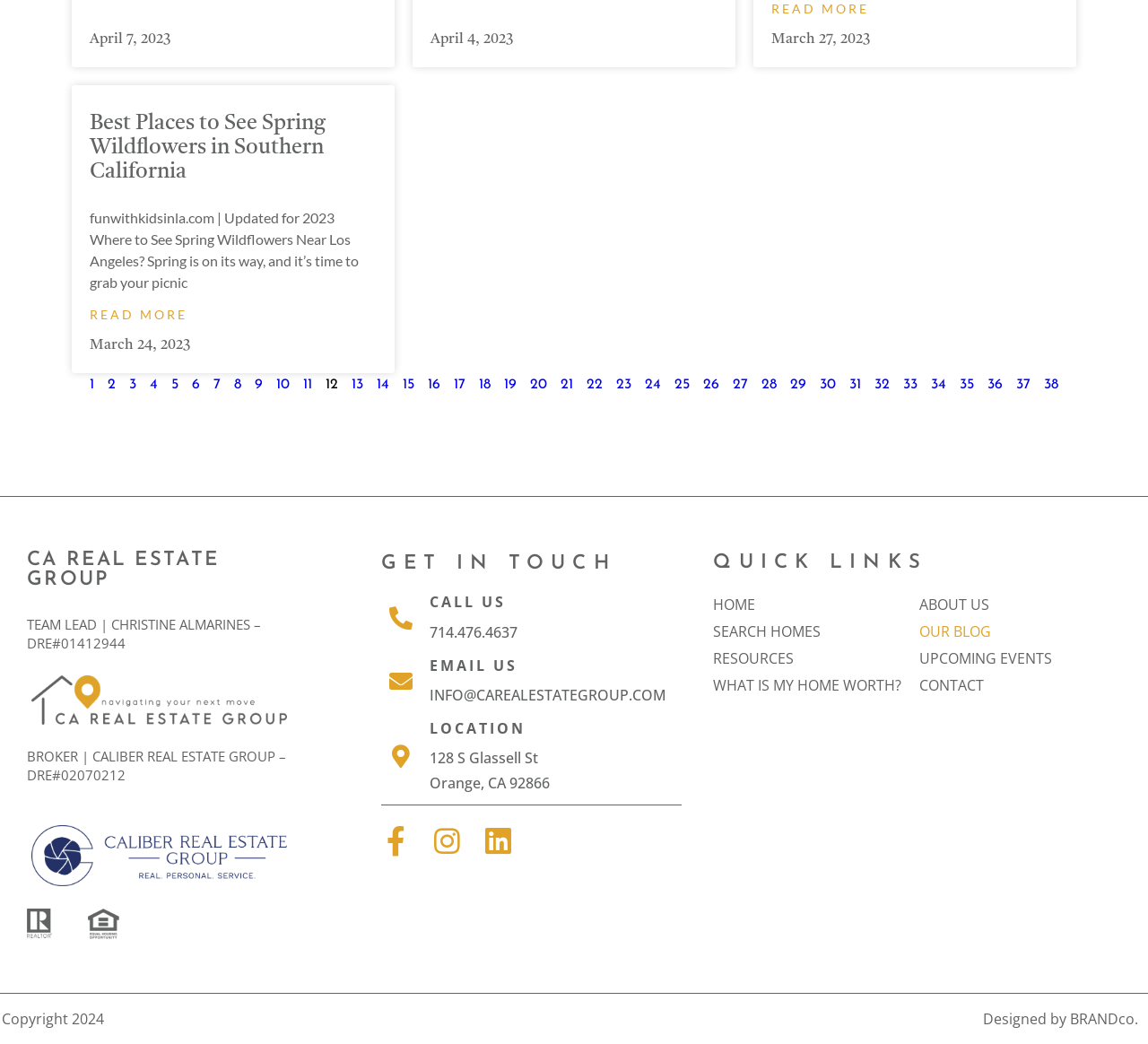Please determine the bounding box coordinates, formatted as (top-left x, top-left y, bottom-right x, bottom-right y), with all values as floating point numbers between 0 and 1. Identify the bounding box of the region described as: Facebook-f

[0.332, 0.791, 0.358, 0.819]